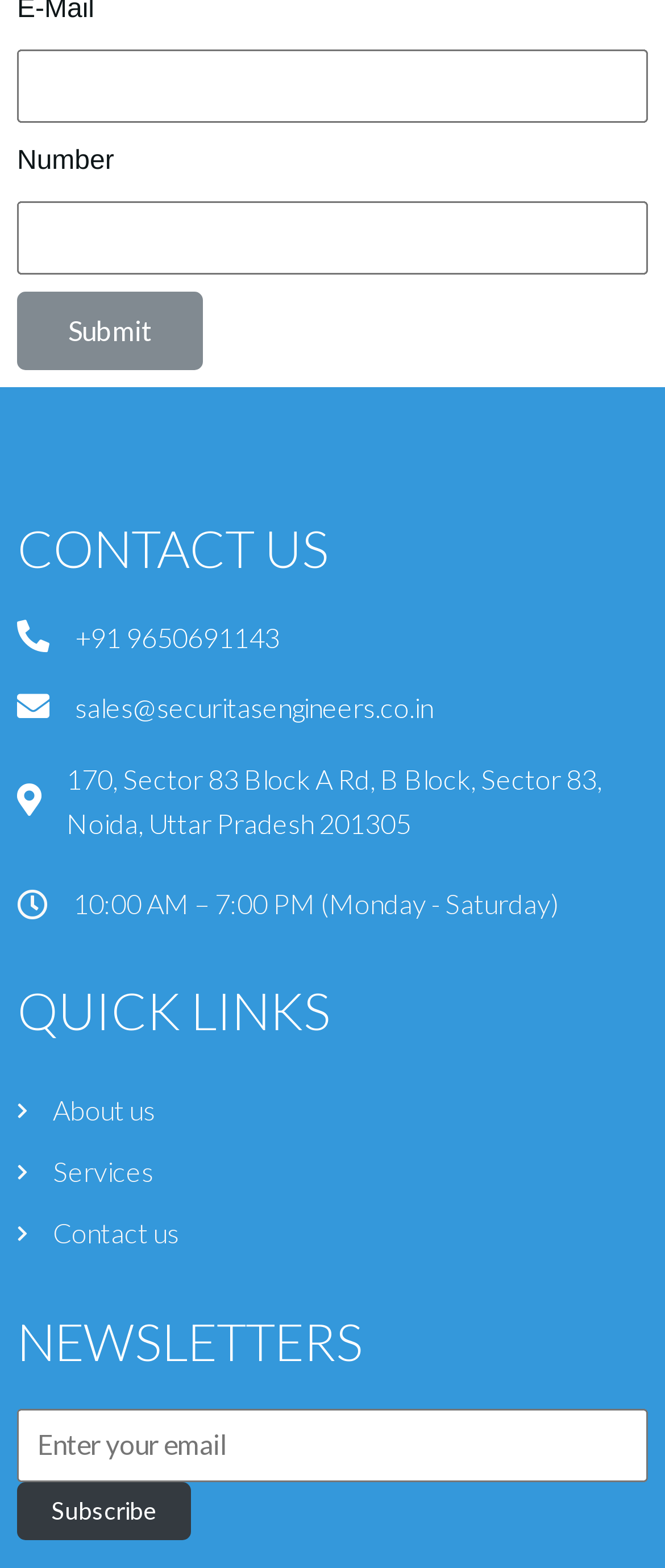Find and specify the bounding box coordinates that correspond to the clickable region for the instruction: "Call the phone number".

[0.113, 0.393, 0.421, 0.421]